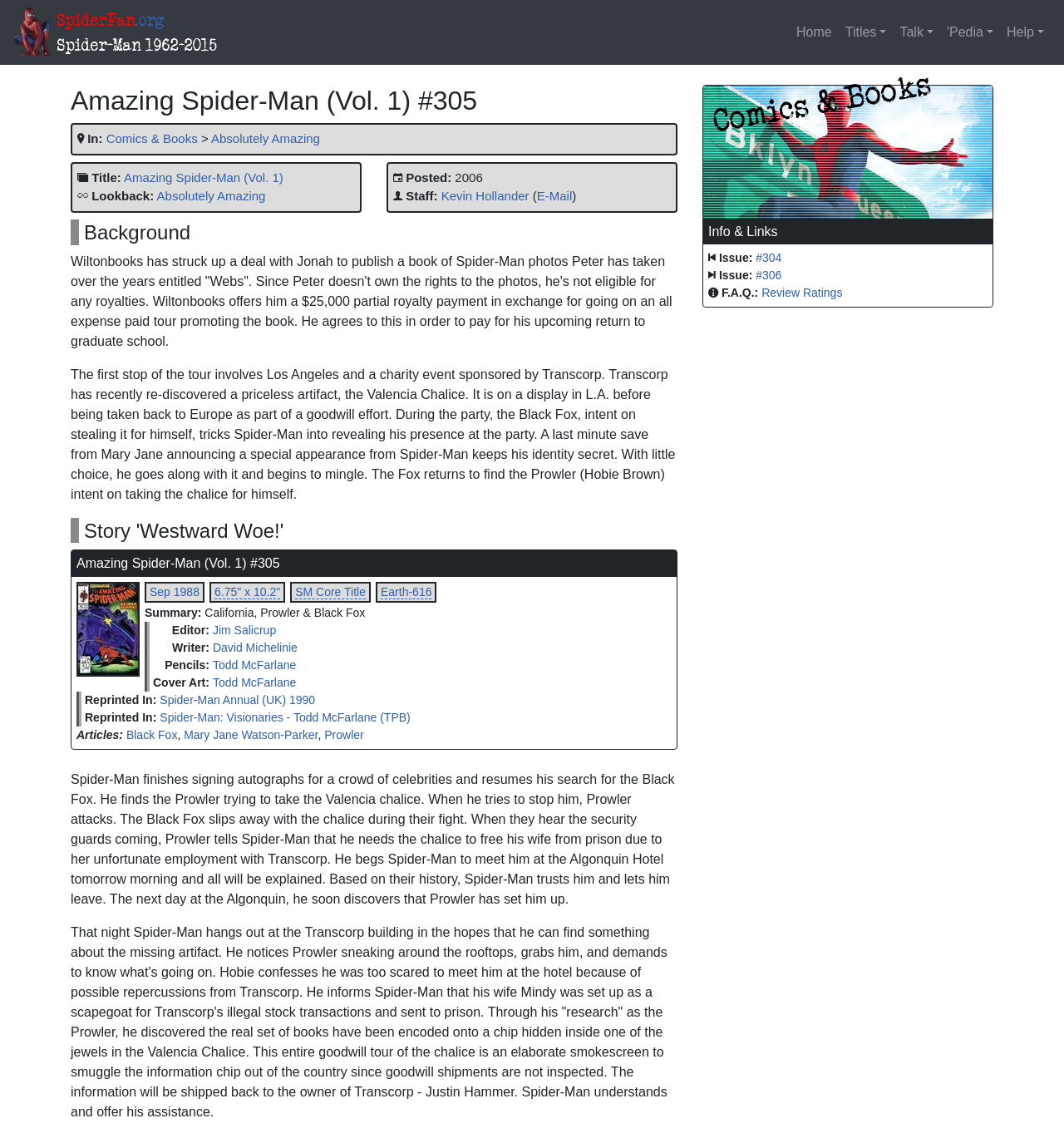Write a detailed summary of the webpage.

This webpage is about Amazing Spider-Man (Vol. 1) #305, a comic book issue. At the top, there is a navigation menu with links to "Home", "Titles", "Talk", "'Pedia", and "Help". Below the menu, there is a heading with the title of the comic book issue, followed by a brief description of the issue.

To the left of the heading, there is a table with two cells, one containing an image and the other containing a link to SpiderFan.org. To the right of the heading, there are several links, including "Comics & Books" and "Absolutely Amazing", which are categories related to the comic book issue.

Below the heading, there are several sections of text, including "Background", "Story 'Westward Woe!'", and "Summary". The "Background" section provides a brief summary of the story, while the "Story 'Westward Woe!'" section appears to be a heading for the main story. The "Summary" section provides a brief overview of the issue, including the plot and characters involved.

There are also several tables and lists on the page, including a table with information about the comic book issue, such as the editor, writer, and penciller, and a list of articles related to the issue, including characters and plot points.

Throughout the page, there are several links to other pages on the website, including links to other comic book issues, characters, and creators. The page also includes several images, including a cover image for the comic book issue.